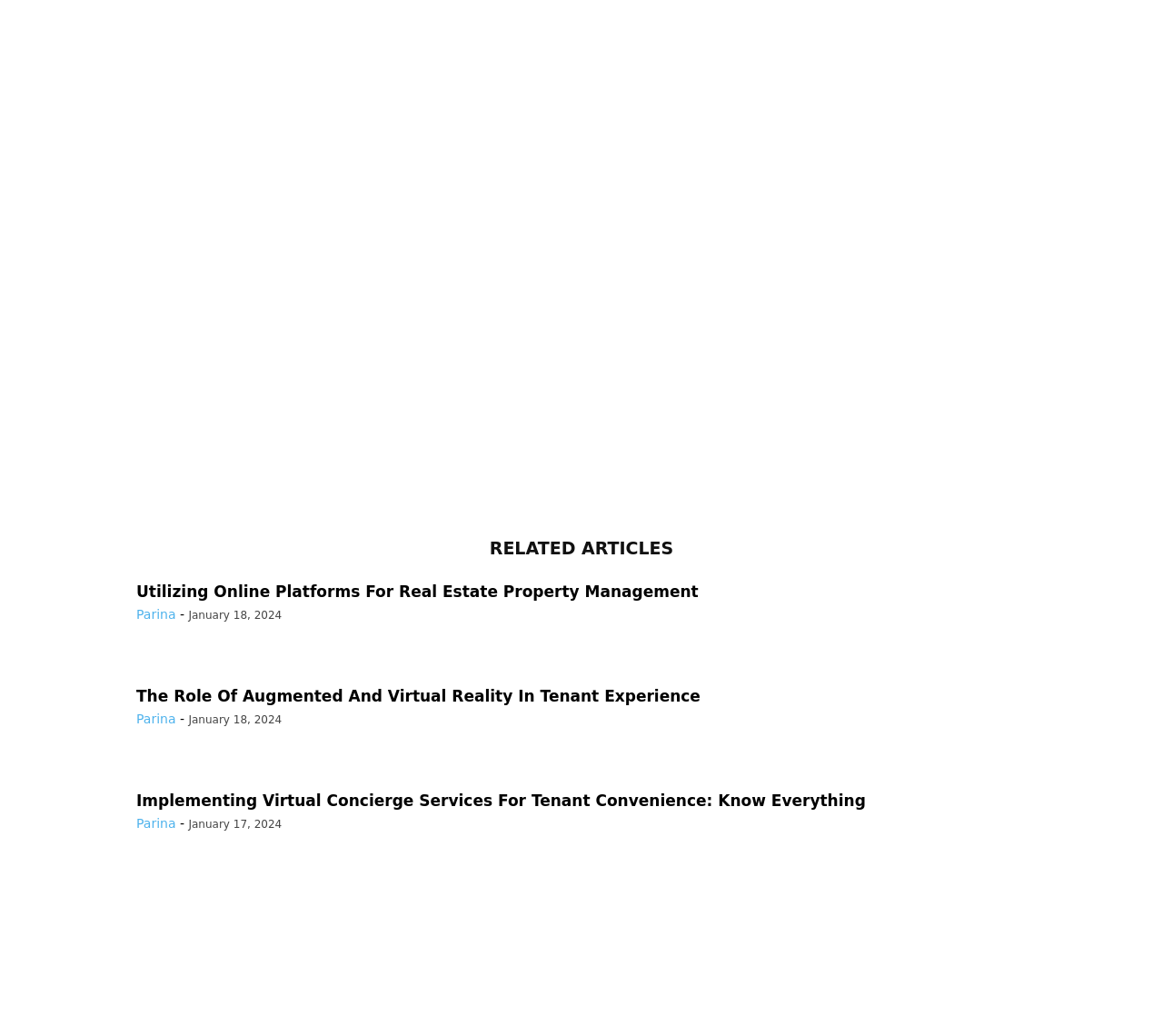Please specify the bounding box coordinates of the element that should be clicked to execute the given instruction: 'read the article 'The Role Of Augmented And Virtual Reality In Tenant Experience''. Ensure the coordinates are four float numbers between 0 and 1, expressed as [left, top, right, bottom].

[0.117, 0.663, 0.988, 0.681]